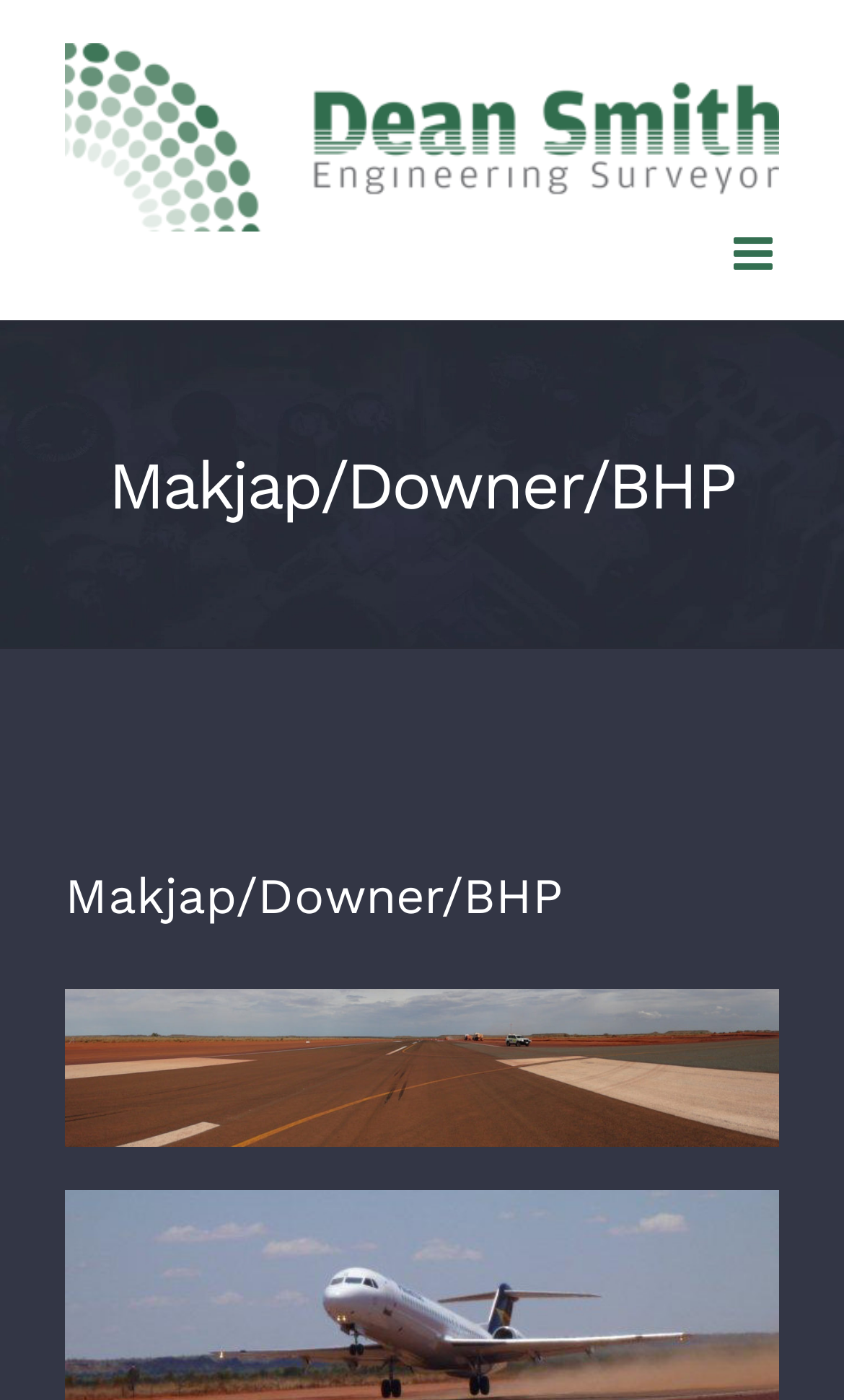How many Yarrie Airstrip links are there?
Answer the question with a detailed explanation, including all necessary information.

I examined the webpage and found two links with the text 'Yarrie Airstrip', one below the heading 'Makjap/Downer/BHP' and another below the first link.